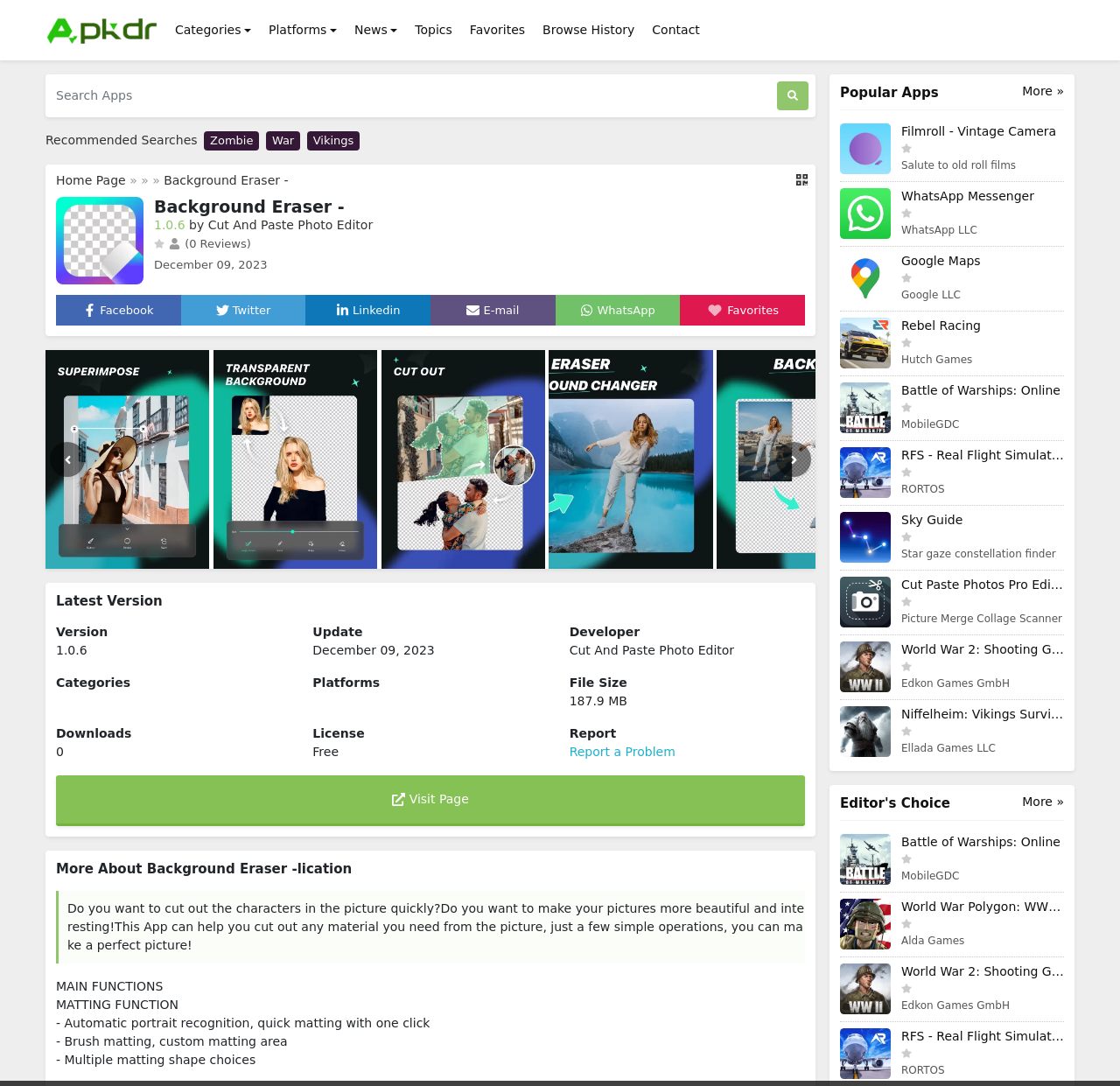Locate the bounding box coordinates of the area where you should click to accomplish the instruction: "Download the Background Eraser app".

[0.05, 0.714, 0.719, 0.761]